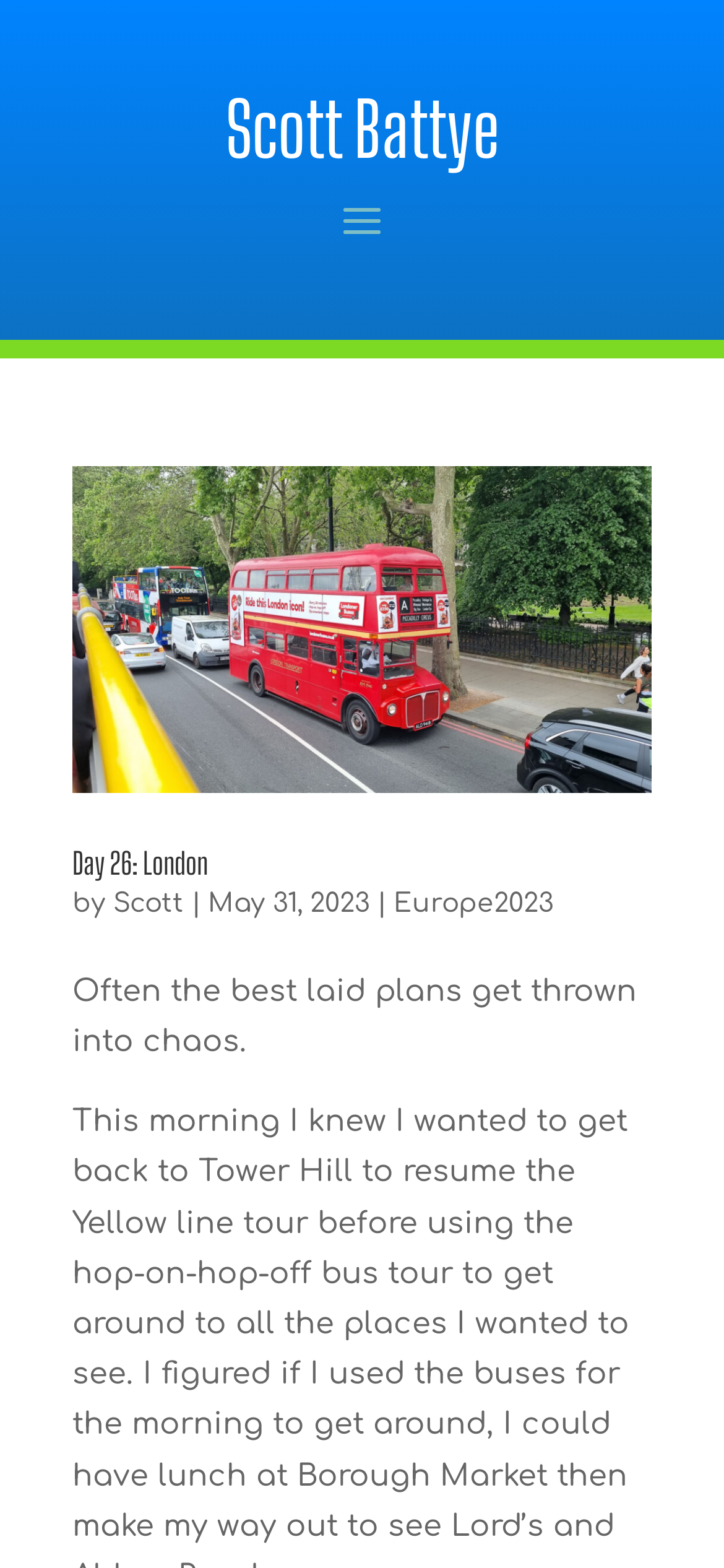Answer the question below in one word or phrase:
What is the title of the first article?

Day 26: London